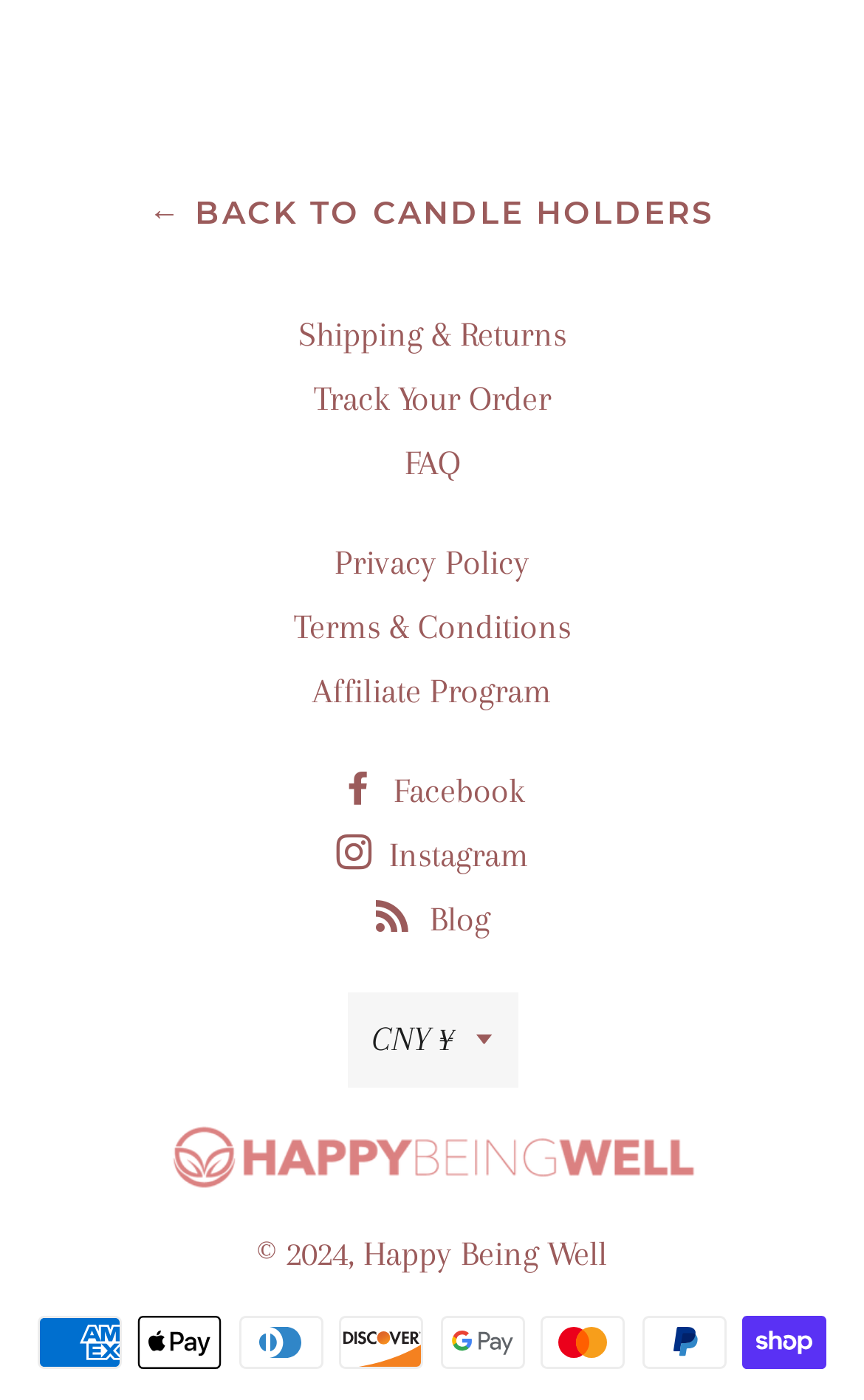Refer to the element description CNY ¥ and identify the corresponding bounding box in the screenshot. Format the coordinates as (top-left x, top-left y, bottom-right x, bottom-right y) with values in the range of 0 to 1.

[0.401, 0.708, 0.599, 0.776]